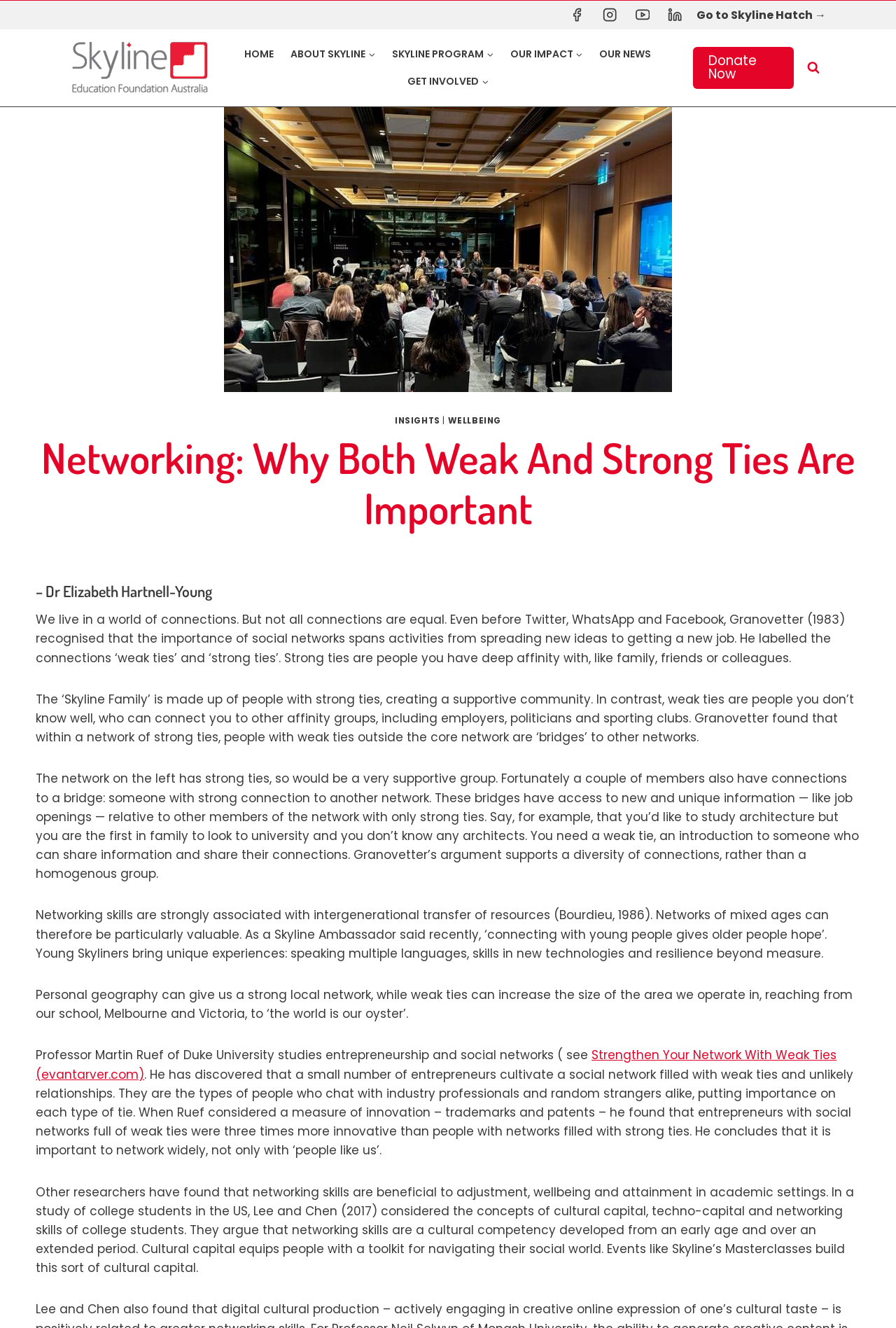Identify and provide the bounding box for the element described by: "– Dr Elizabeth Hartnell-Young".

[0.04, 0.438, 0.237, 0.452]